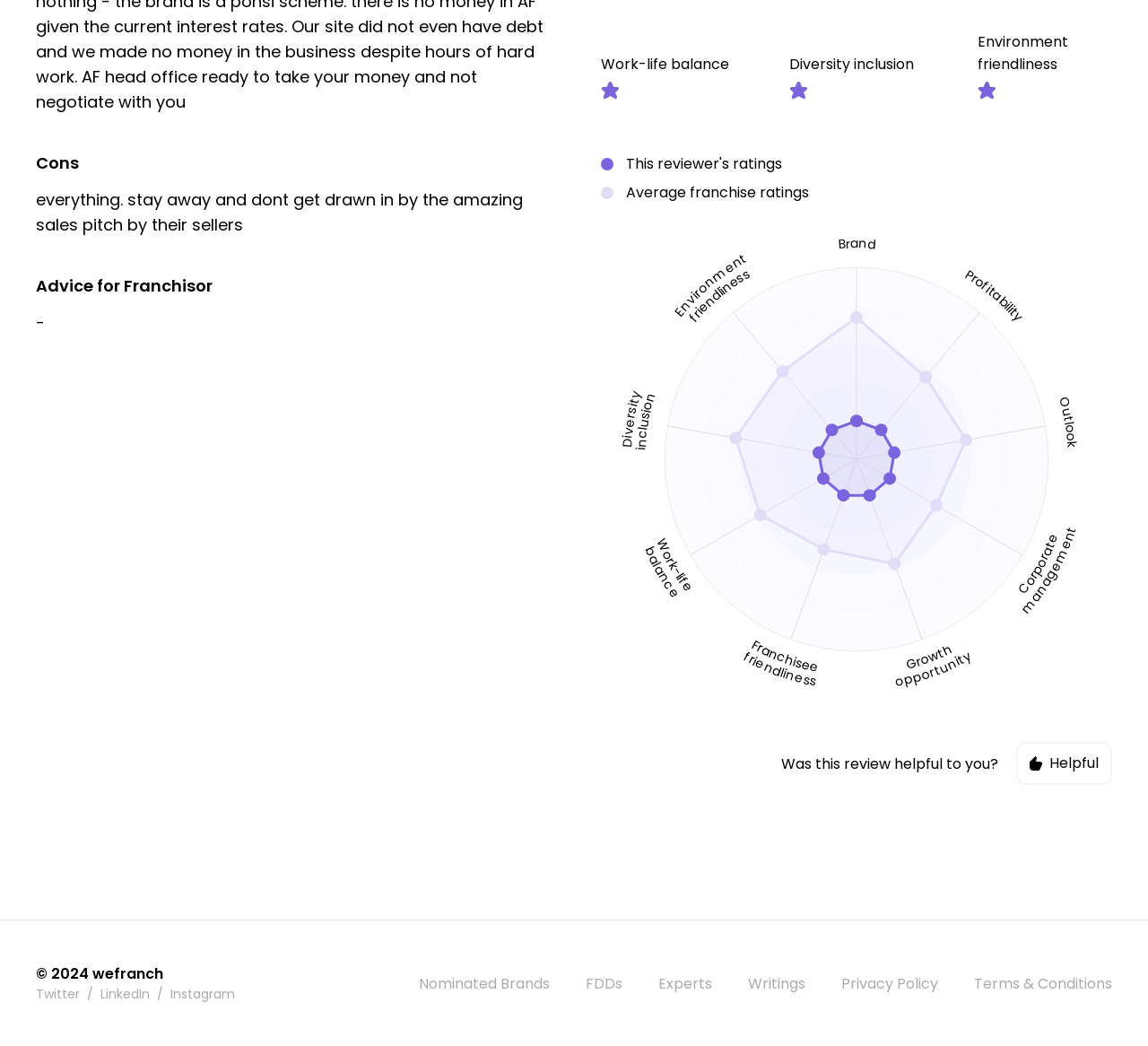Highlight the bounding box of the UI element that corresponds to this description: "Conditions".

None